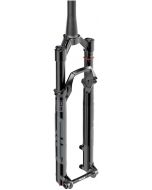What type of construction is emphasized in the fork's design?
Give a single word or phrase answer based on the content of the image.

Lightweight yet sturdy